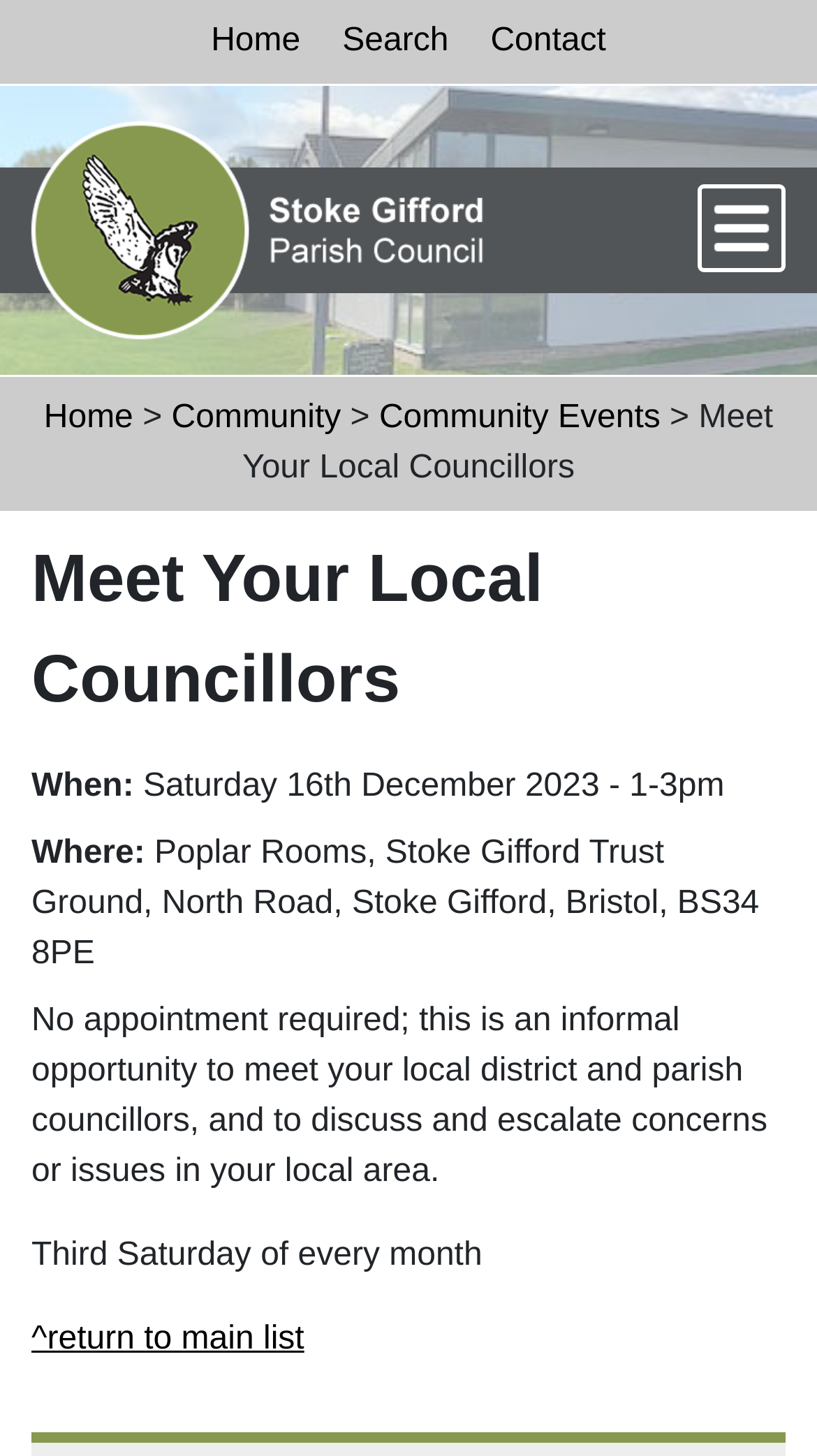Can you extract the headline from the webpage for me?

Meet Your Local Councillors